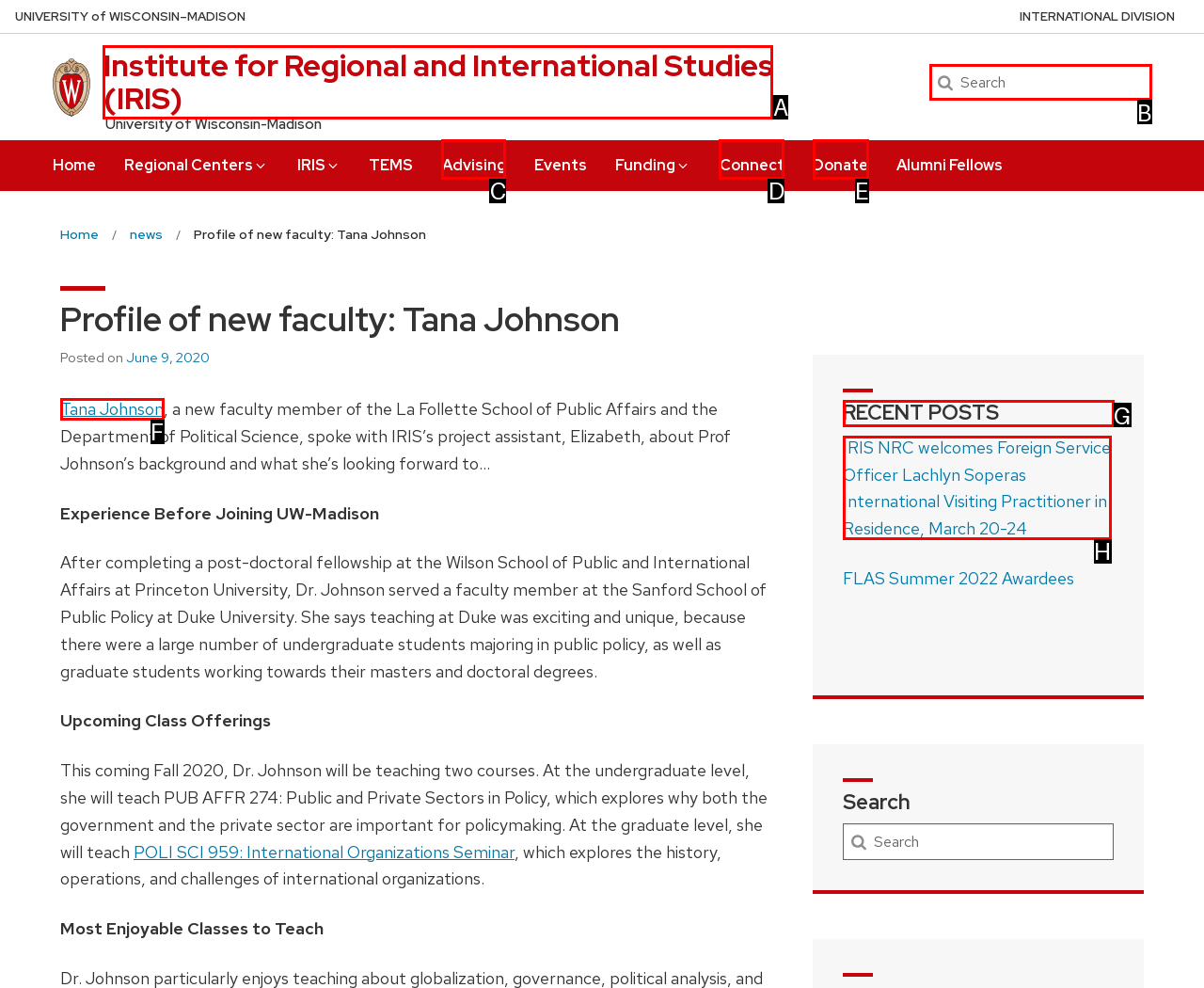Tell me which one HTML element I should click to complete the following task: explore nutrition solutions Answer with the option's letter from the given choices directly.

None